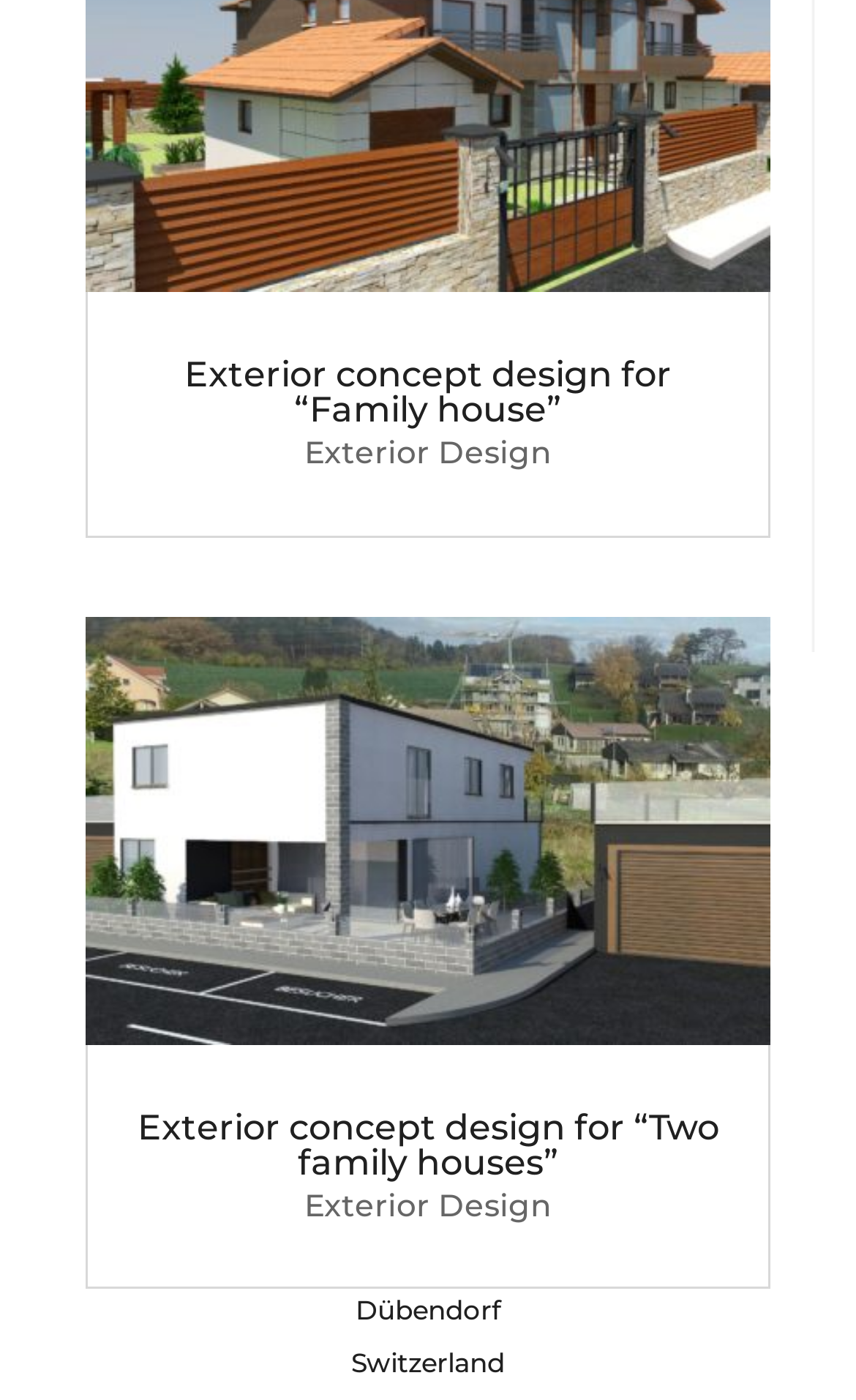Provide a short answer using a single word or phrase for the following question: 
How many images are on the webpage?

1